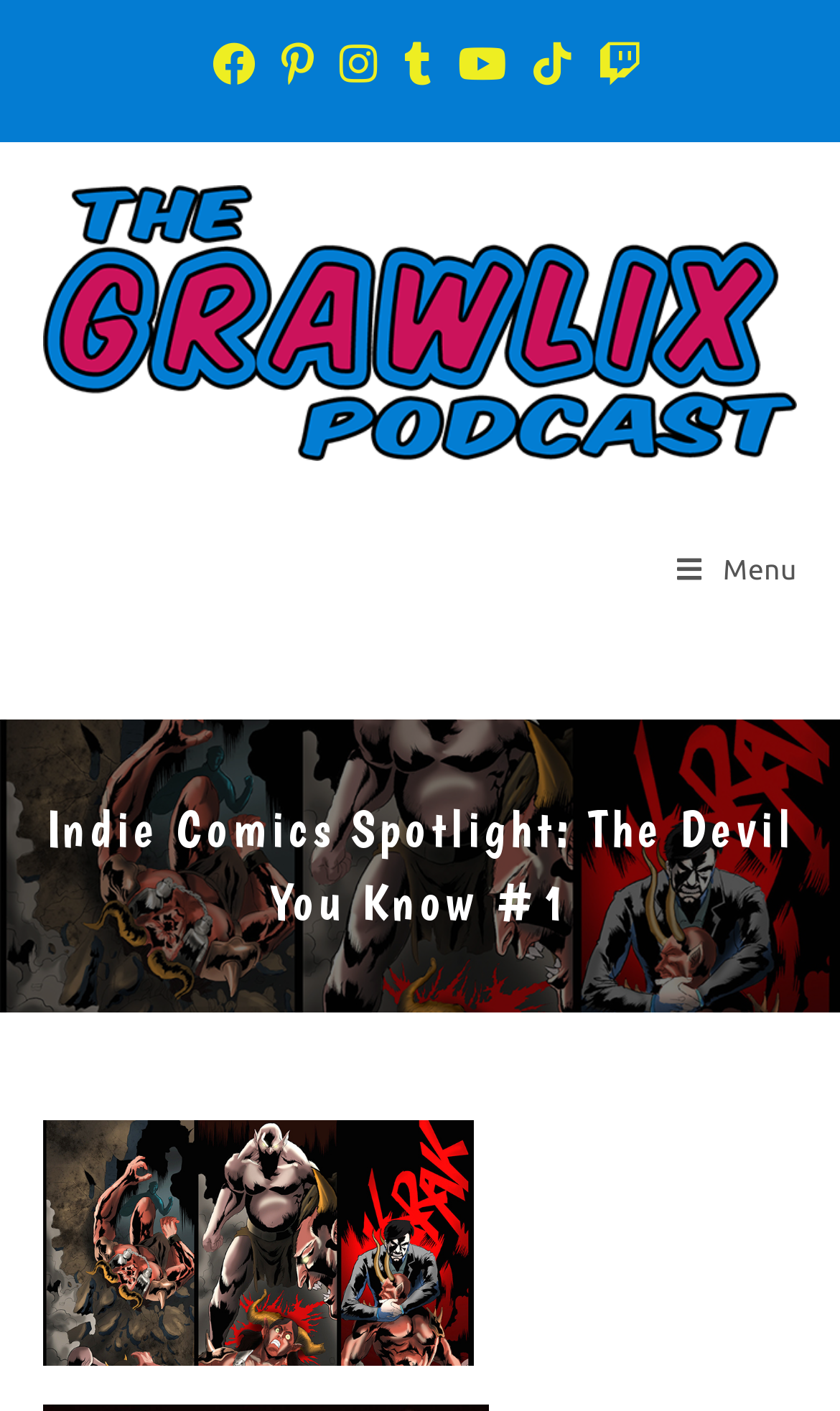Please indicate the bounding box coordinates for the clickable area to complete the following task: "Open Youtube channel". The coordinates should be specified as four float numbers between 0 and 1, i.e., [left, top, right, bottom].

[0.529, 0.031, 0.619, 0.061]